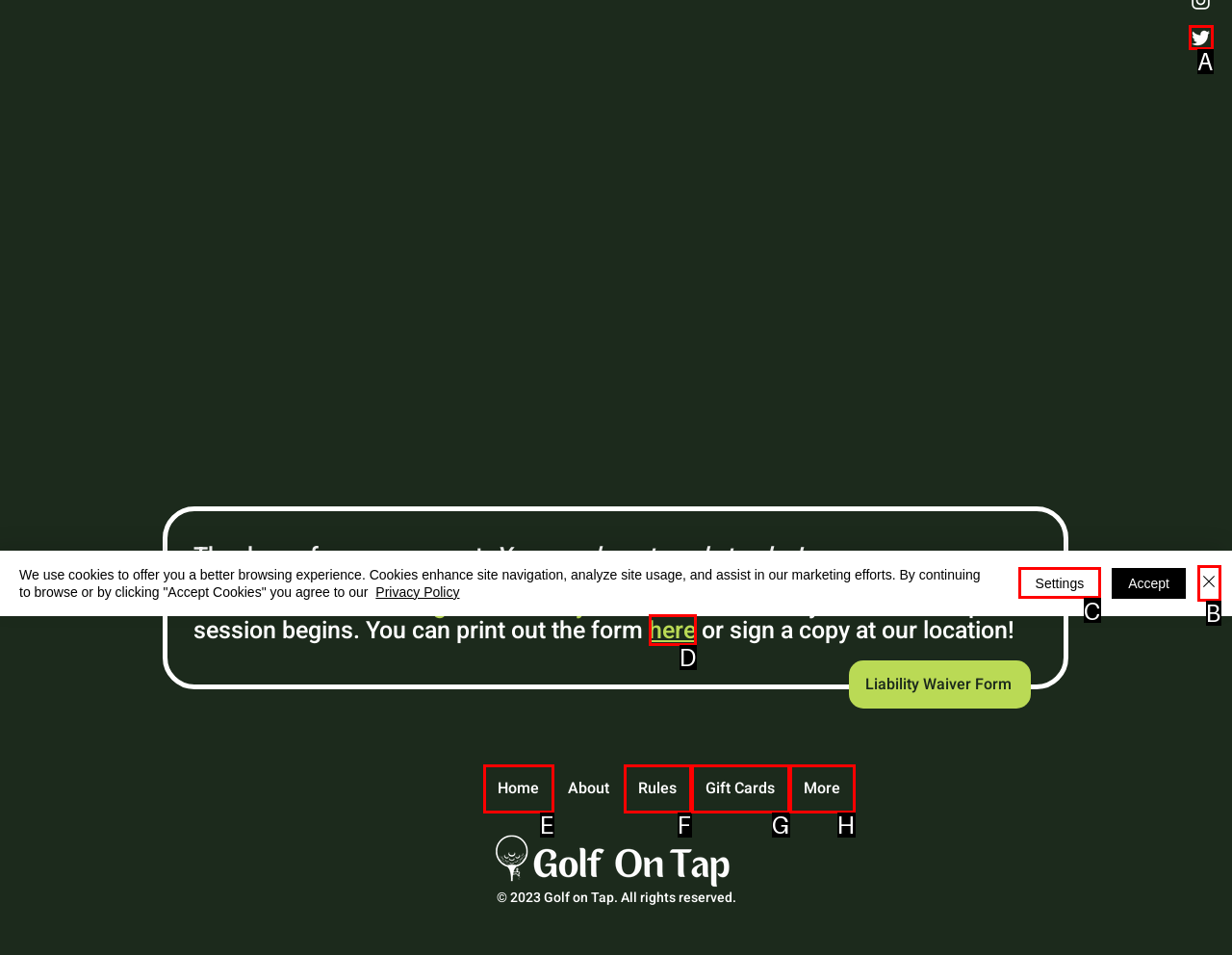Match the option to the description: aria-label="White Twitter Icon"
State the letter of the correct option from the available choices.

A